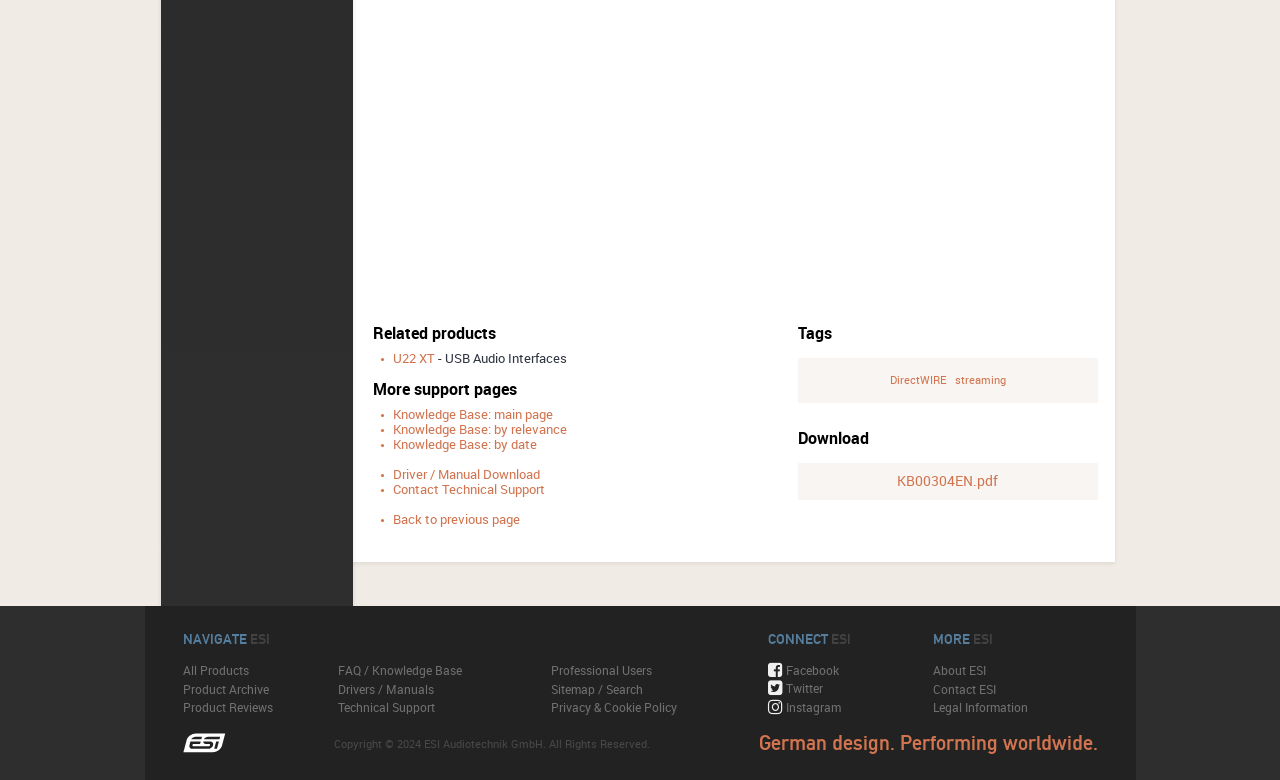Provide the bounding box coordinates for the area that should be clicked to complete the instruction: "Download 'KB00304EN.pdf'".

[0.701, 0.604, 0.78, 0.629]